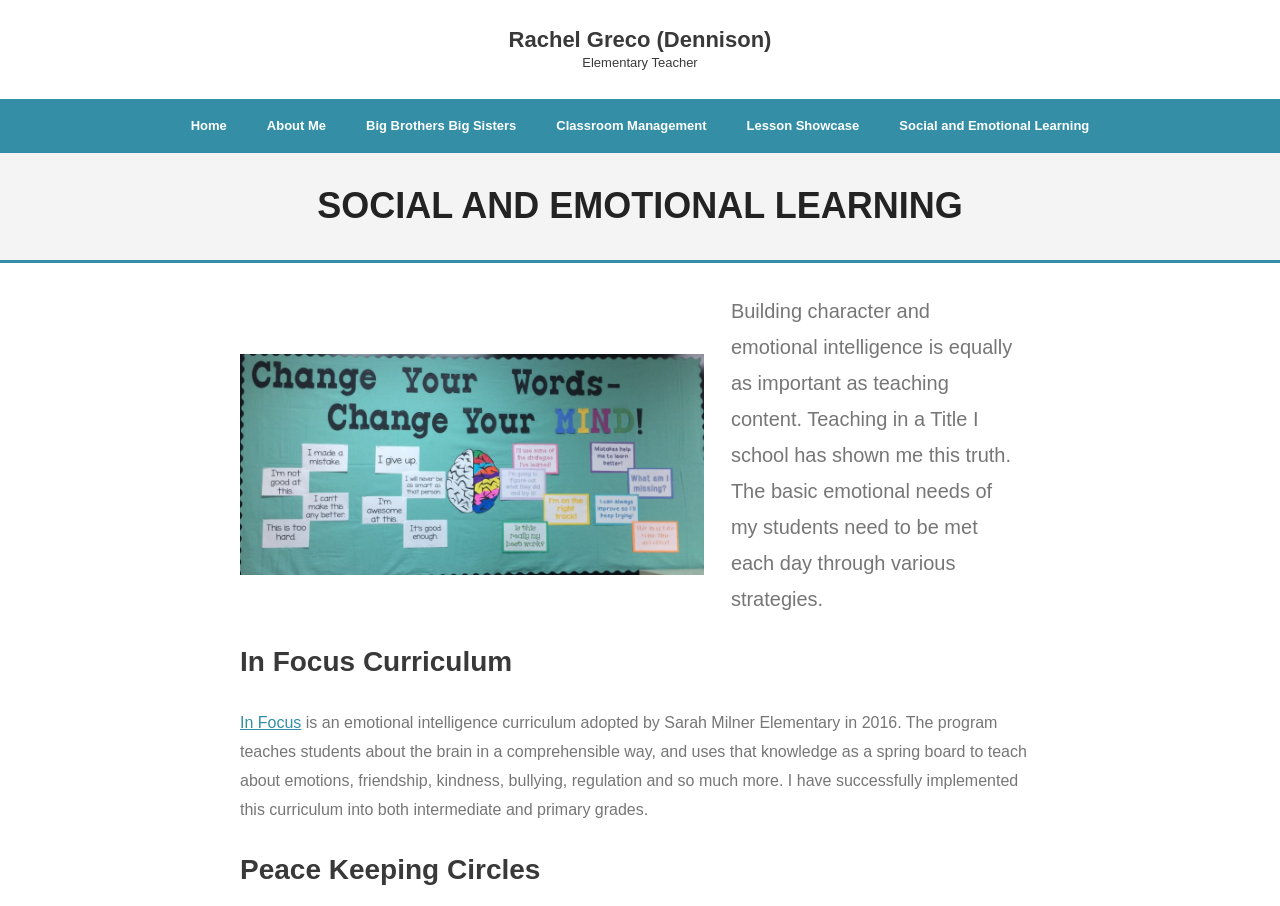Give a detailed account of the webpage.

This webpage is about Social and Emotional Learning, specifically focused on Rachel Greco (Dennison), an Elementary Teacher. At the top, there is a heading with the title "Rachel Greco (Dennison) Elementary Teacher". Below this, there are six links aligned horizontally, including "Home", "About Me", "Big Brothers Big Sisters", "Classroom Management", "Lesson Showcase", and "Social and Emotional Learning".

Further down, there is a prominent heading "SOCIAL AND EMOTIONAL LEARNING" that spans almost the entire width of the page. Below this heading, there is an image, followed by a paragraph of text that discusses the importance of teaching character and emotional intelligence in a Title I school. 

To the right of the image, there is a heading "In Focus Curriculum" and a link to "In Focus", which is an emotional intelligence curriculum adopted by Sarah Milner Elementary in 2016. Below this, there is a block of text that describes the curriculum and its implementation in both intermediate and primary grades.

Finally, at the bottom of the page, there is a heading "Peace Keeping Circles".